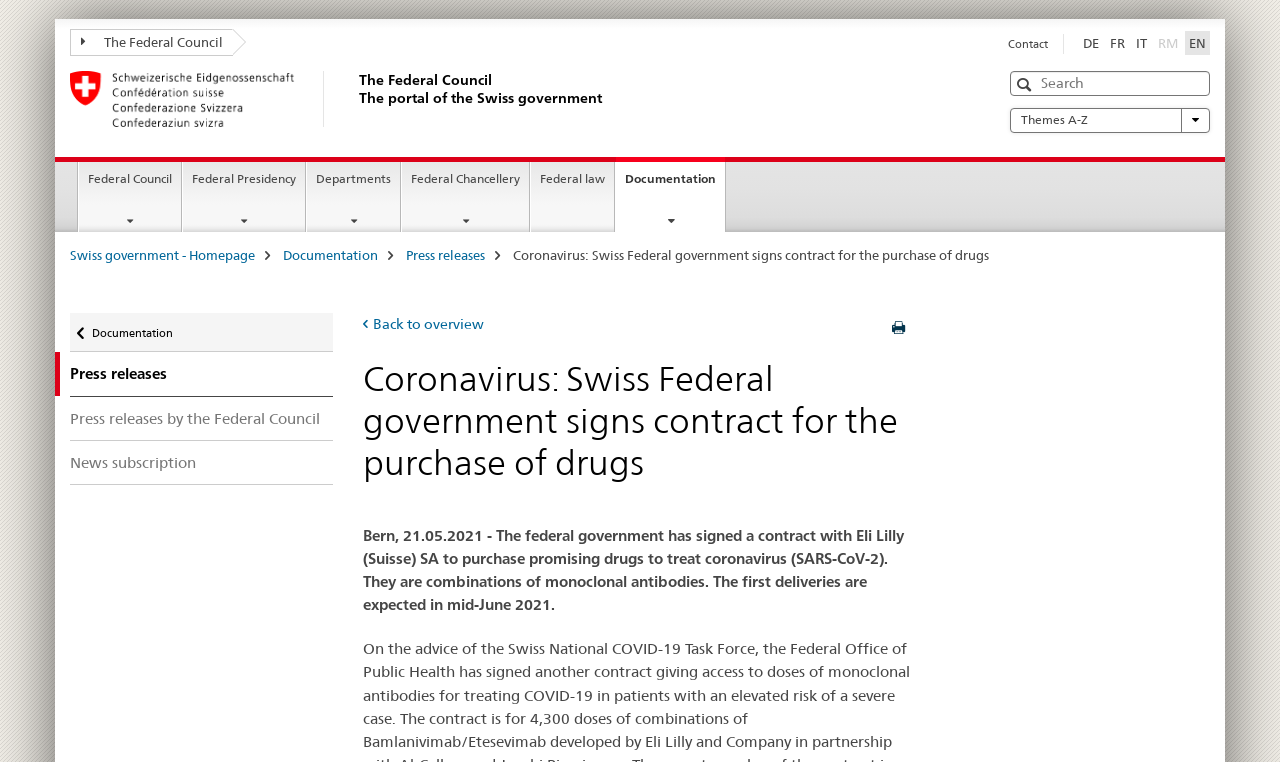Find the bounding box coordinates for the area that should be clicked to accomplish the instruction: "Go to the Federal Council page".

[0.062, 0.213, 0.142, 0.305]